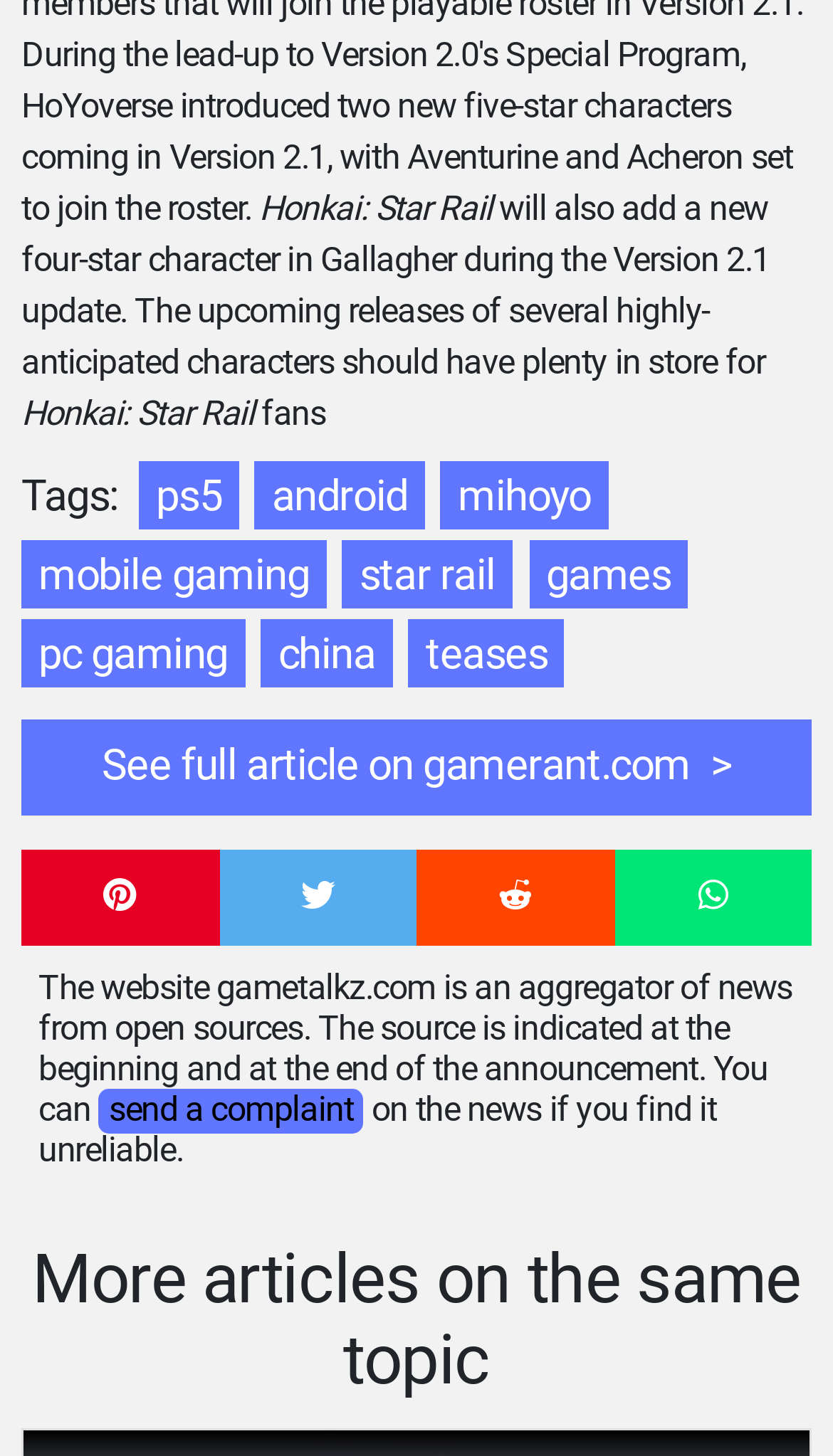Examine the screenshot and answer the question in as much detail as possible: What can users do if they find the news unreliable?

If users find the news unreliable, they can send a complaint, as mentioned in the link 'send a complaint' located at coordinates [0.118, 0.748, 0.437, 0.779].